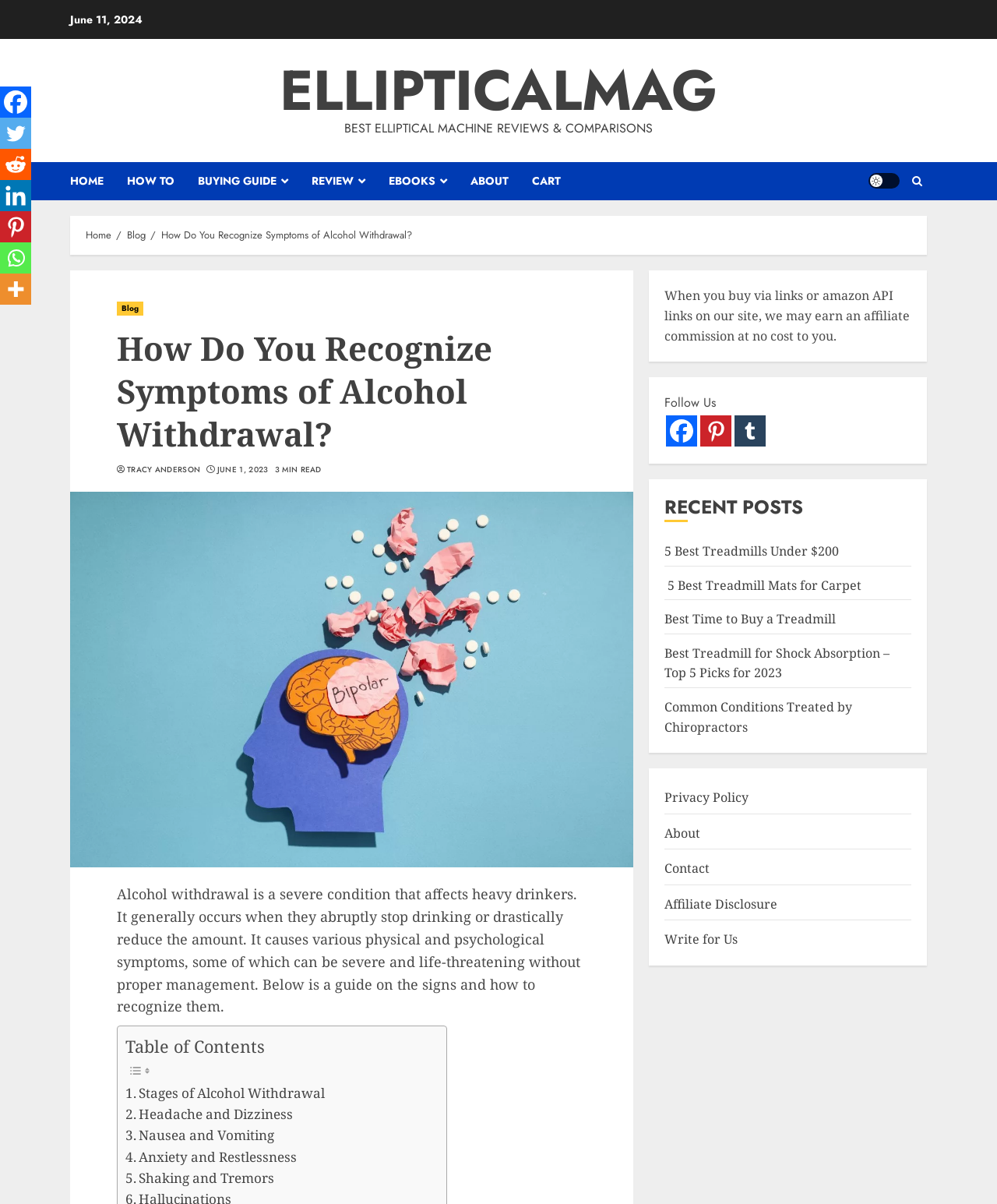Bounding box coordinates are specified in the format (top-left x, top-left y, bottom-right x, bottom-right y). All values are floating point numbers bounded between 0 and 1. Please provide the bounding box coordinate of the region this sentence describes: Anxiety and Restlessness

[0.126, 0.952, 0.298, 0.97]